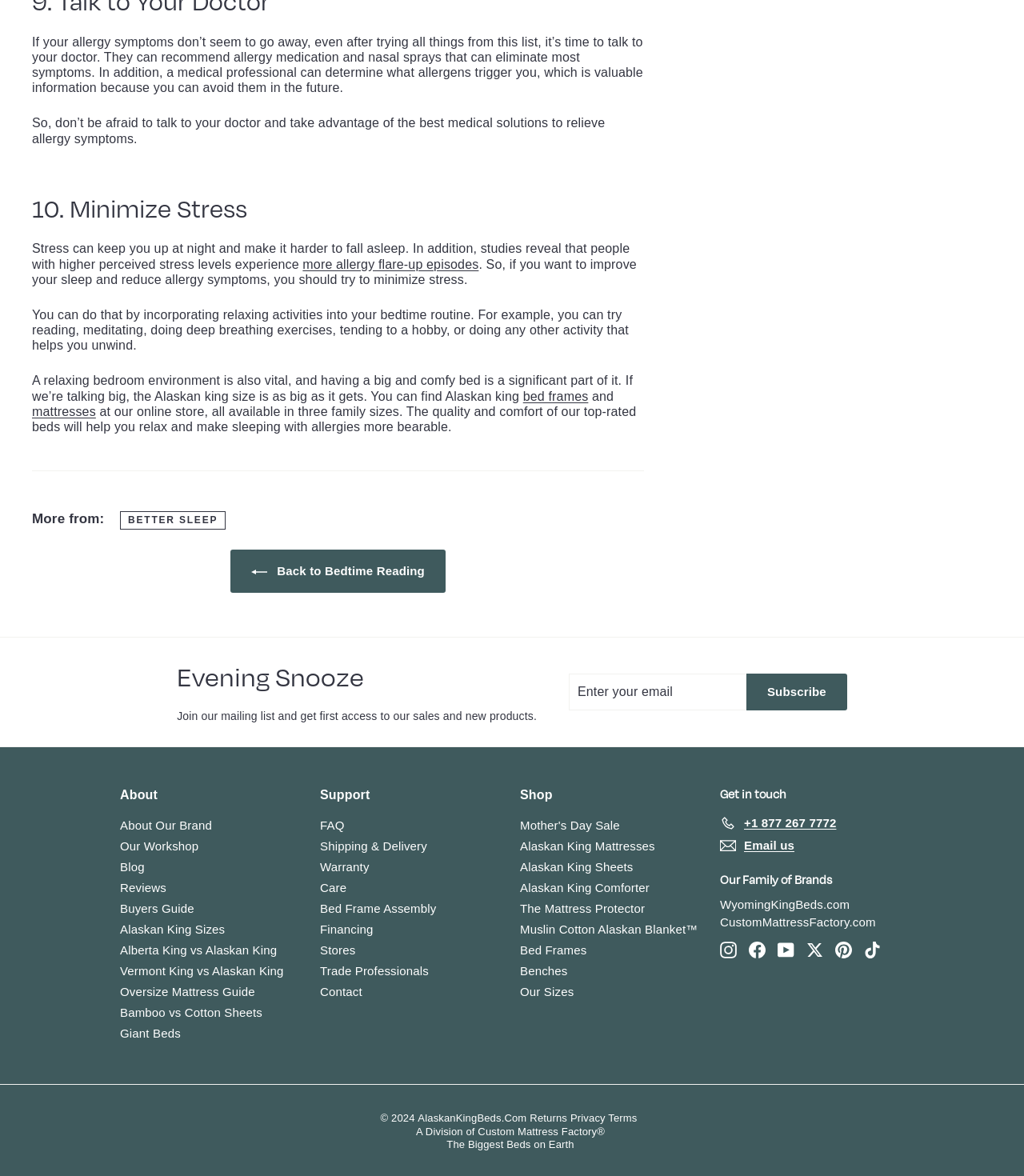Respond with a single word or phrase:
How can one get in touch with the company?

Phone or email